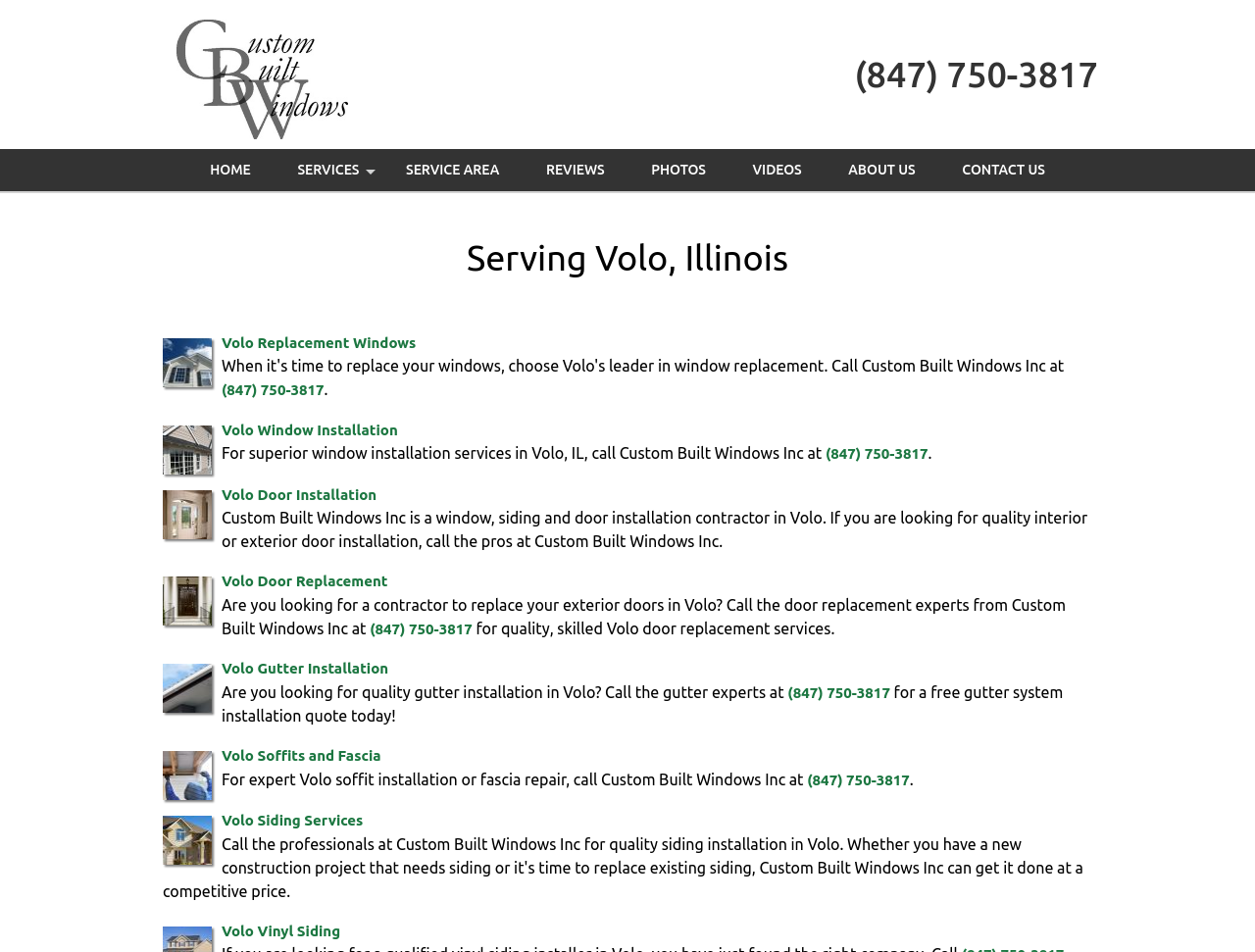Use a single word or phrase to answer the question: What services does Custom Built Windows Inc provide in Volo?

Window Installation, Door Installation, Gutter Installation, Soffits and Fascia, Siding Services